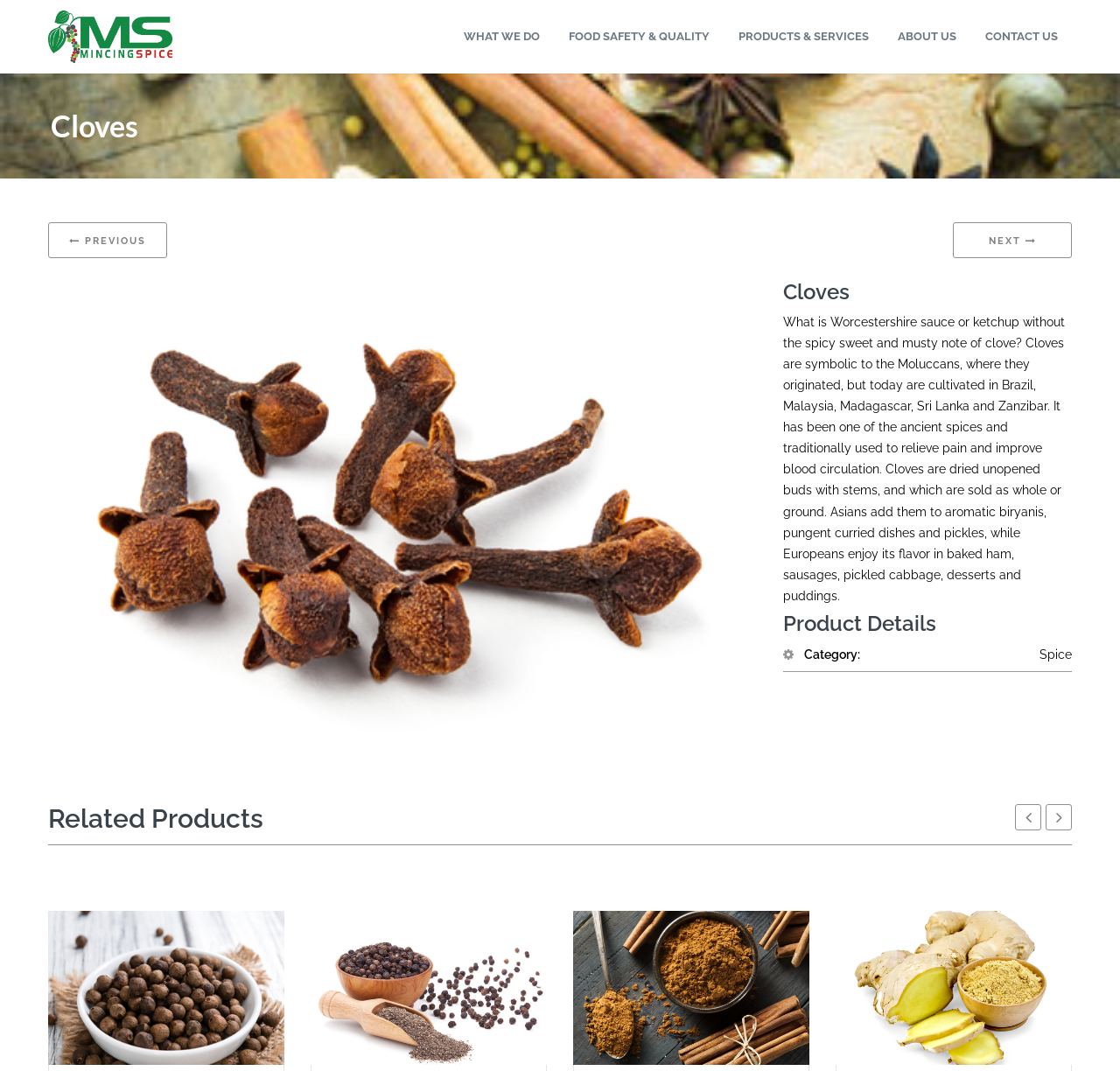Using the image as a reference, answer the following question in as much detail as possible:
How many links are there in the navigation menu?

By examining the webpage structure, I found five links in the navigation menu: 'WHAT WE DO', 'FOOD SAFETY & QUALITY', 'PRODUCTS & SERVICES', 'ABOUT US', and 'CONTACT US'.